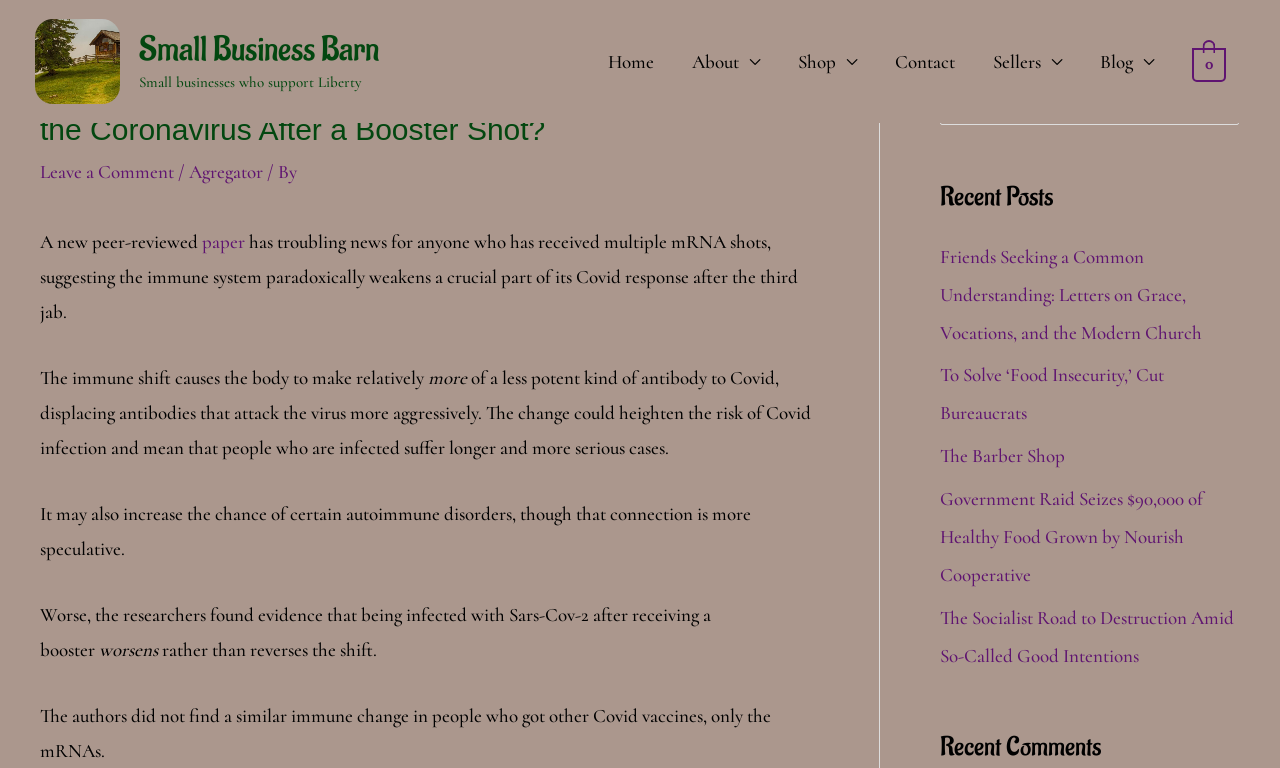What is the topic of the main article?
Refer to the image and offer an in-depth and detailed answer to the question.

The main article on the webpage discusses the effects of Covid mRNA vaccines on the immune system, as indicated by the heading 'Do Covid mRNA Vaccines Damage Our Ability To Control the Coronavirus After a Booster Shot?' and the subsequent paragraphs.